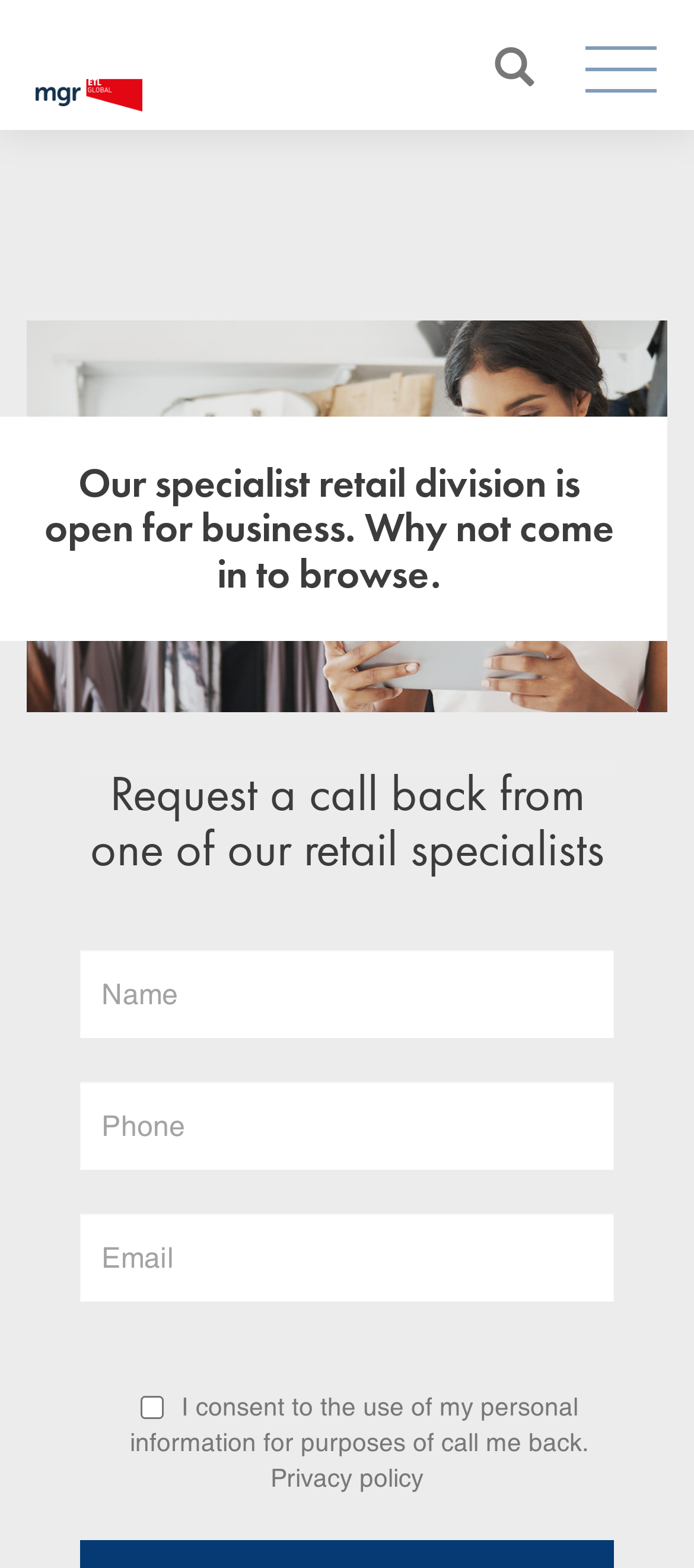What information is required to request a call back?
Could you give a comprehensive explanation in response to this question?

The webpage has a section to request a call back, and it requires users to fill out their name, phone number, and email address, indicating that this information is necessary to proceed with the request.